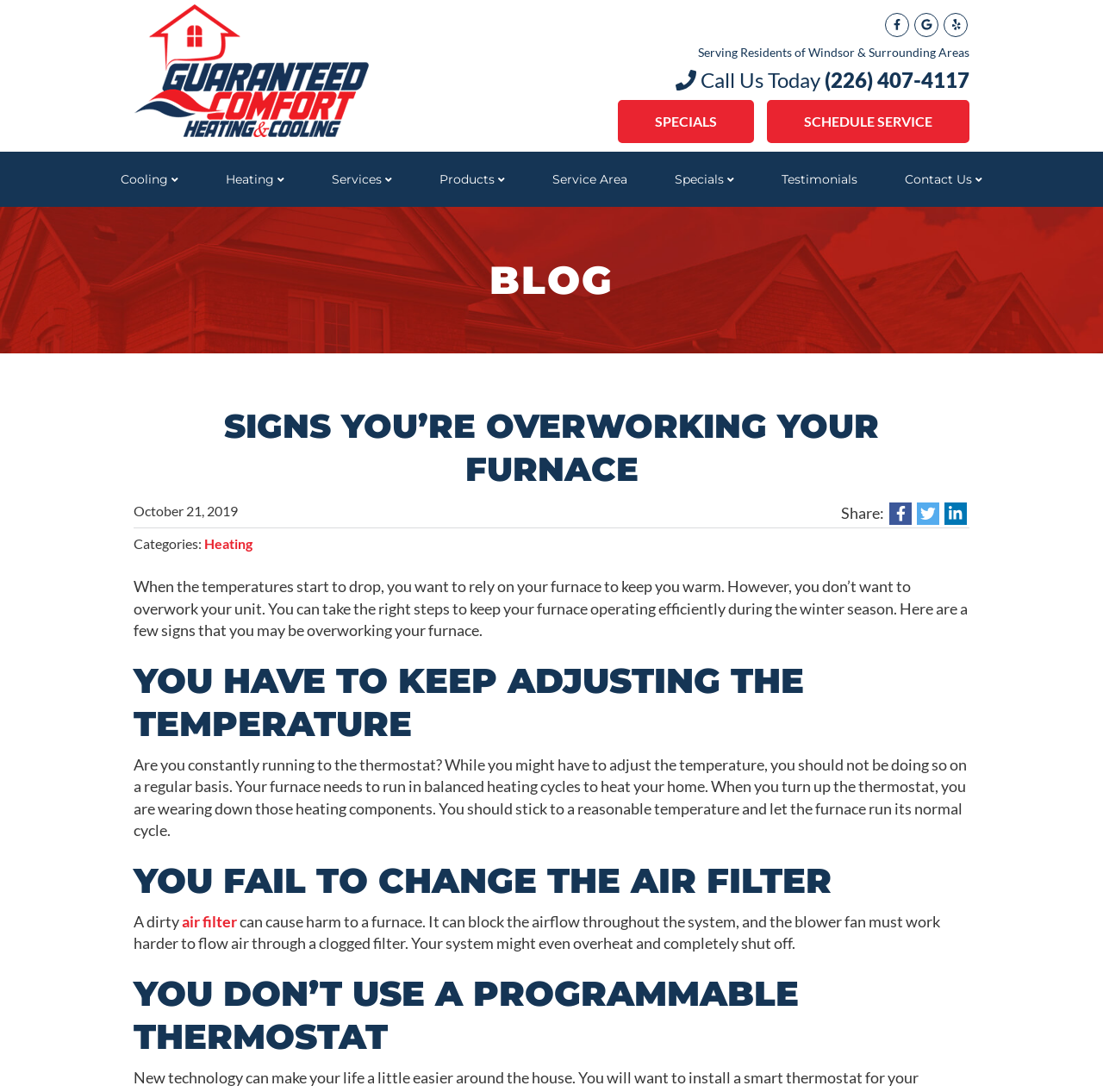Find the bounding box coordinates of the element's region that should be clicked in order to follow the given instruction: "Click on the 'ABOUT' link". The coordinates should consist of four float numbers between 0 and 1, i.e., [left, top, right, bottom].

None